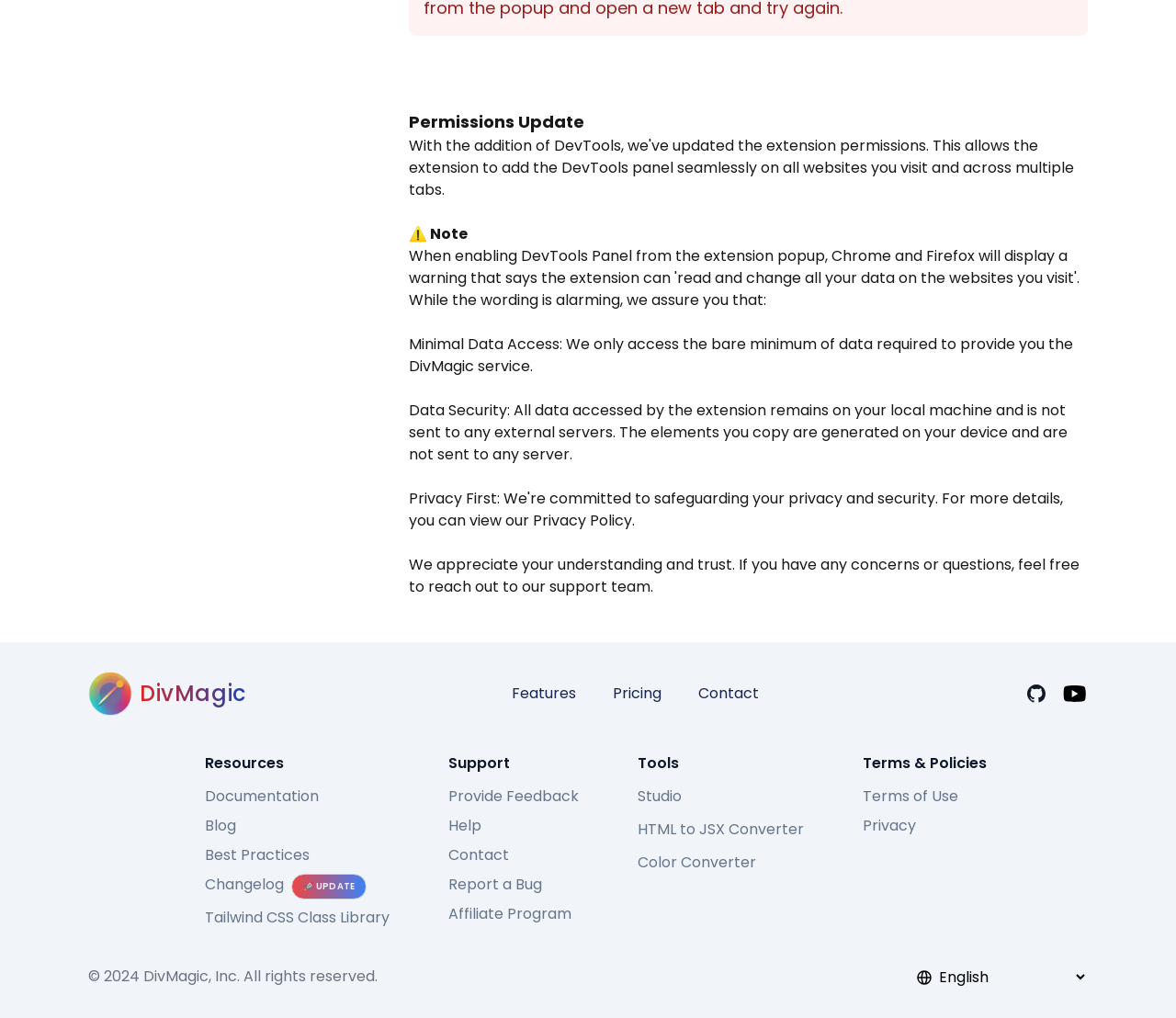Provide the bounding box coordinates of the HTML element described as: "HTML to JSX Converter". The bounding box coordinates should be four float numbers between 0 and 1, i.e., [left, top, right, bottom].

[0.542, 0.804, 0.683, 0.825]